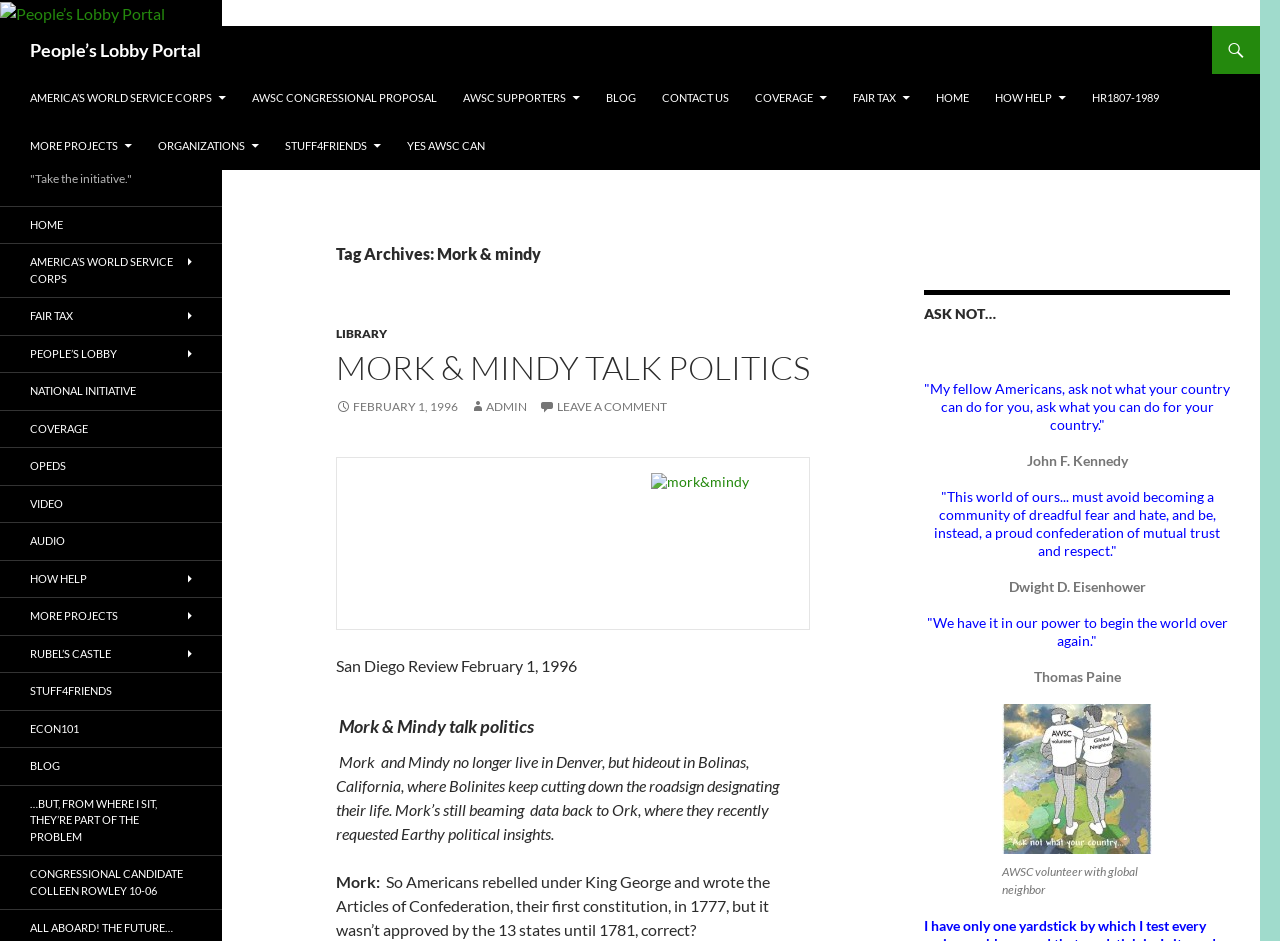What is the name of the initiative mentioned on the webpage?
Offer a detailed and full explanation in response to the question.

The name of the initiative can be found in the link element with the text 'AMERICA’S WORLD SERVICE CORPS' which suggests that it is an initiative mentioned on the webpage.